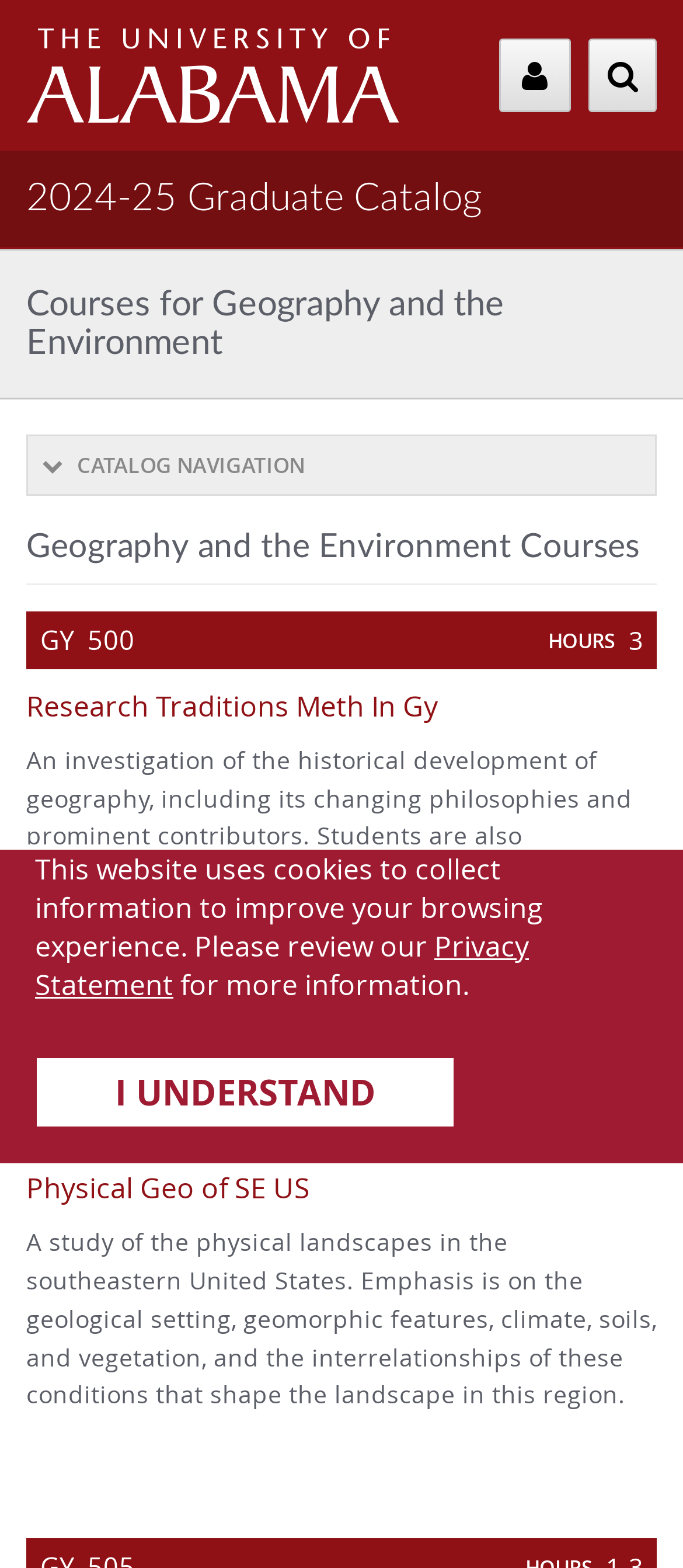Please identify the bounding box coordinates of the element on the webpage that should be clicked to follow this instruction: "Click on the University of Alabama link". The bounding box coordinates should be given as four float numbers between 0 and 1, formatted as [left, top, right, bottom].

[0.038, 0.0, 0.585, 0.095]